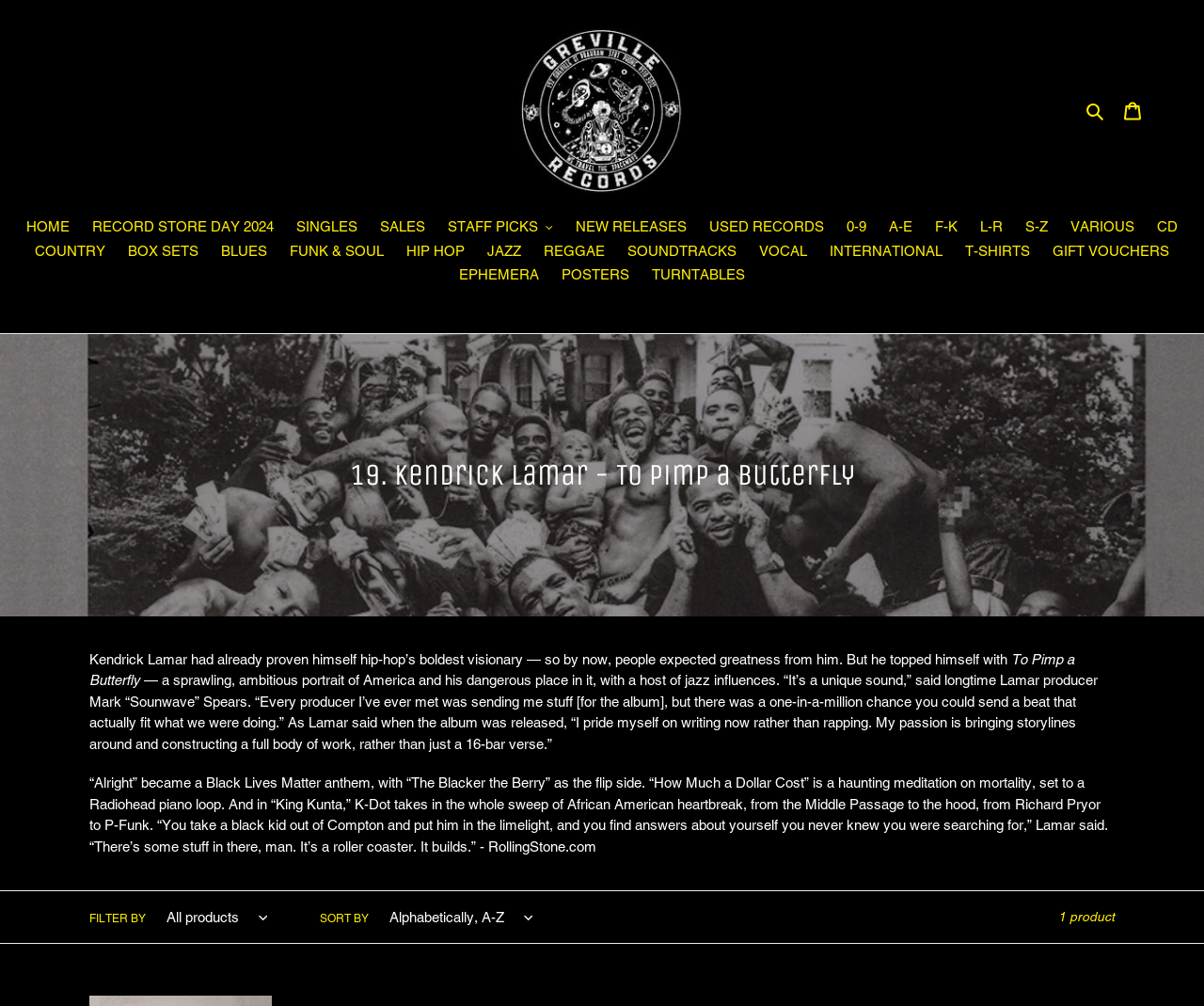Locate the bounding box coordinates of the element I should click to achieve the following instruction: "Select an option from 'FILTER BY' dropdown".

[0.124, 0.886, 0.228, 0.938]